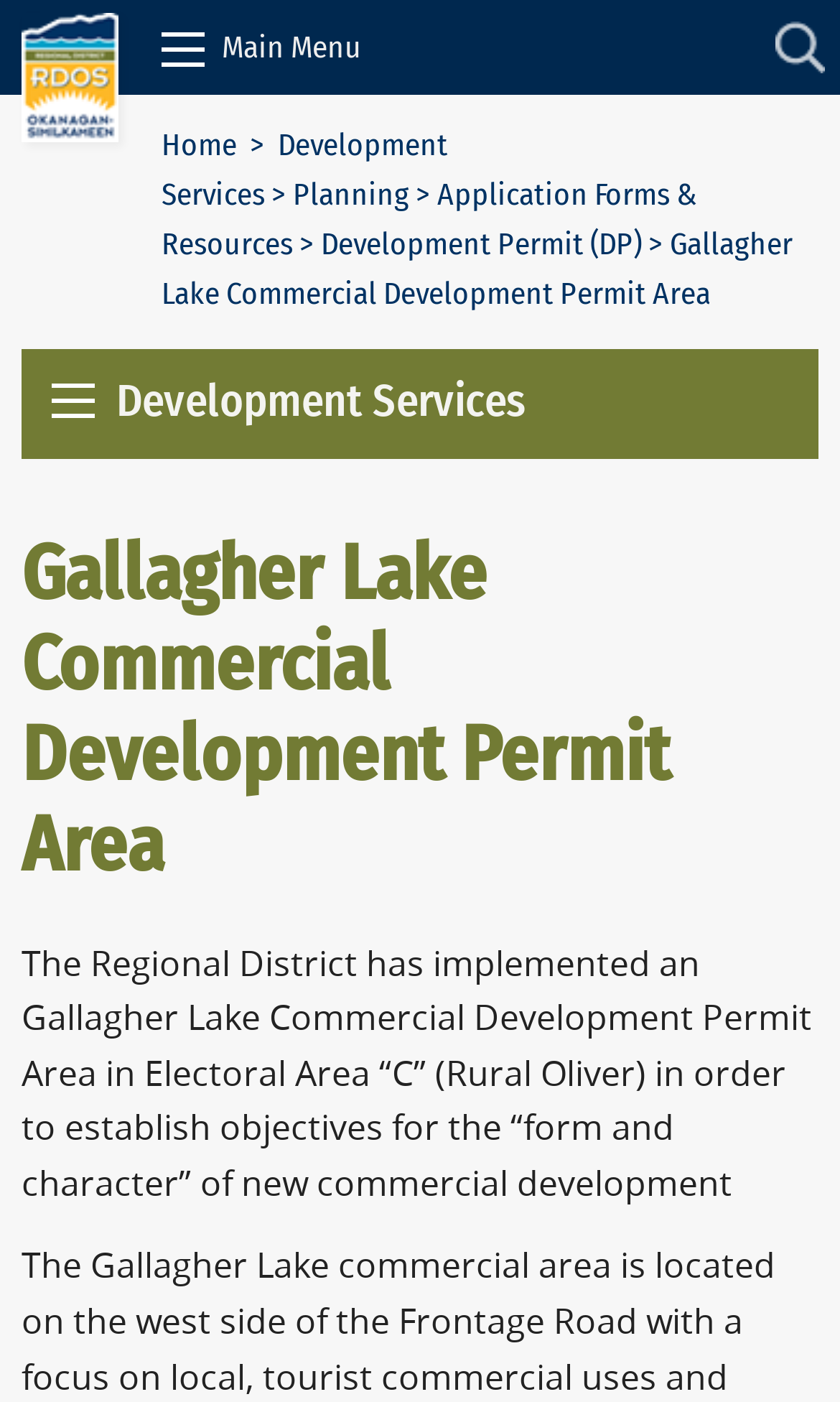What is the type of permit mentioned on the page?
Provide a concise answer using a single word or phrase based on the image.

Development Permit (DP)